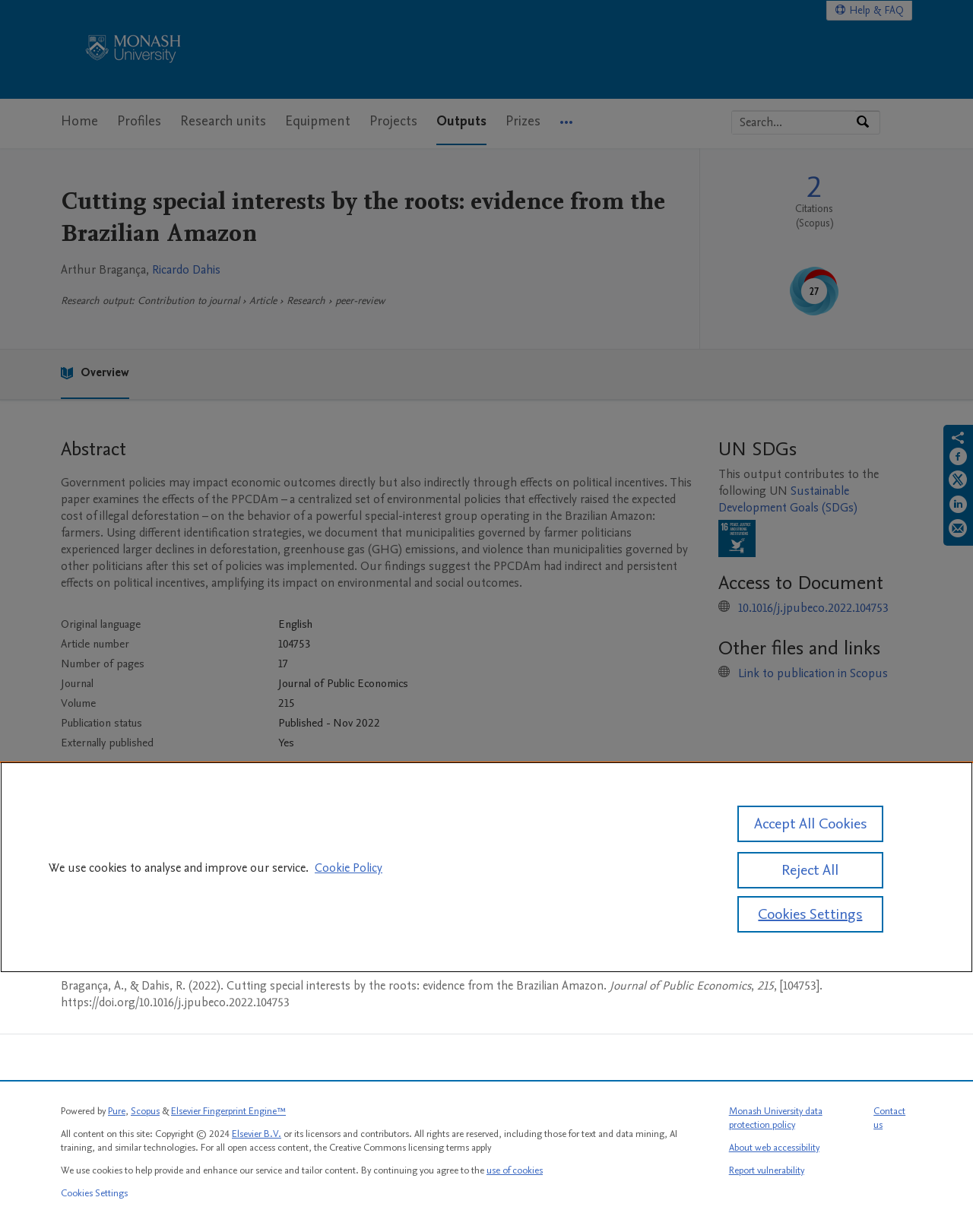Use a single word or phrase to answer the question: 
What is the research output about?

Deforestation in Brazilian Amazon